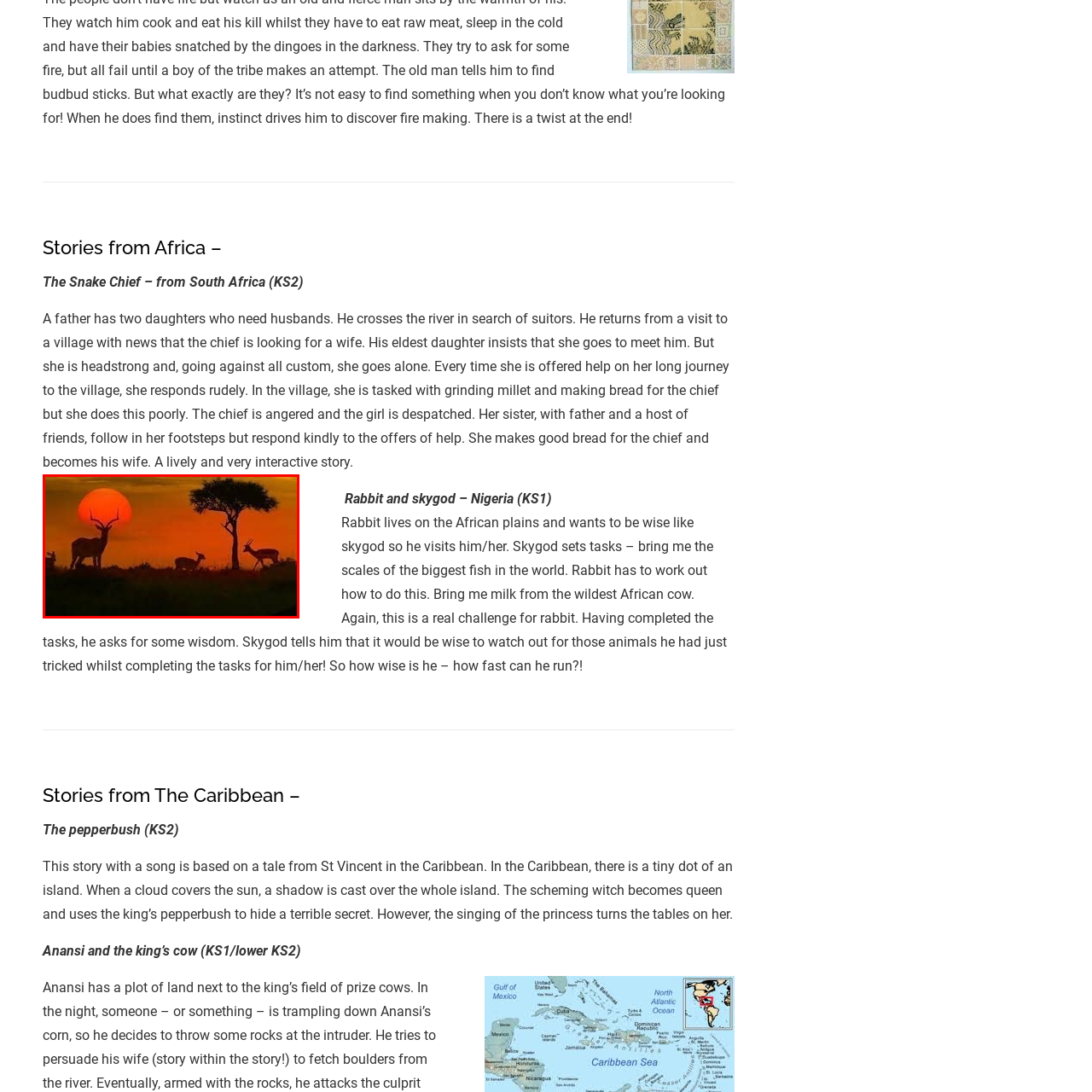How many antelopes are prominently featured in the image?
Observe the part of the image inside the red bounding box and answer the question concisely with one word or a short phrase.

One